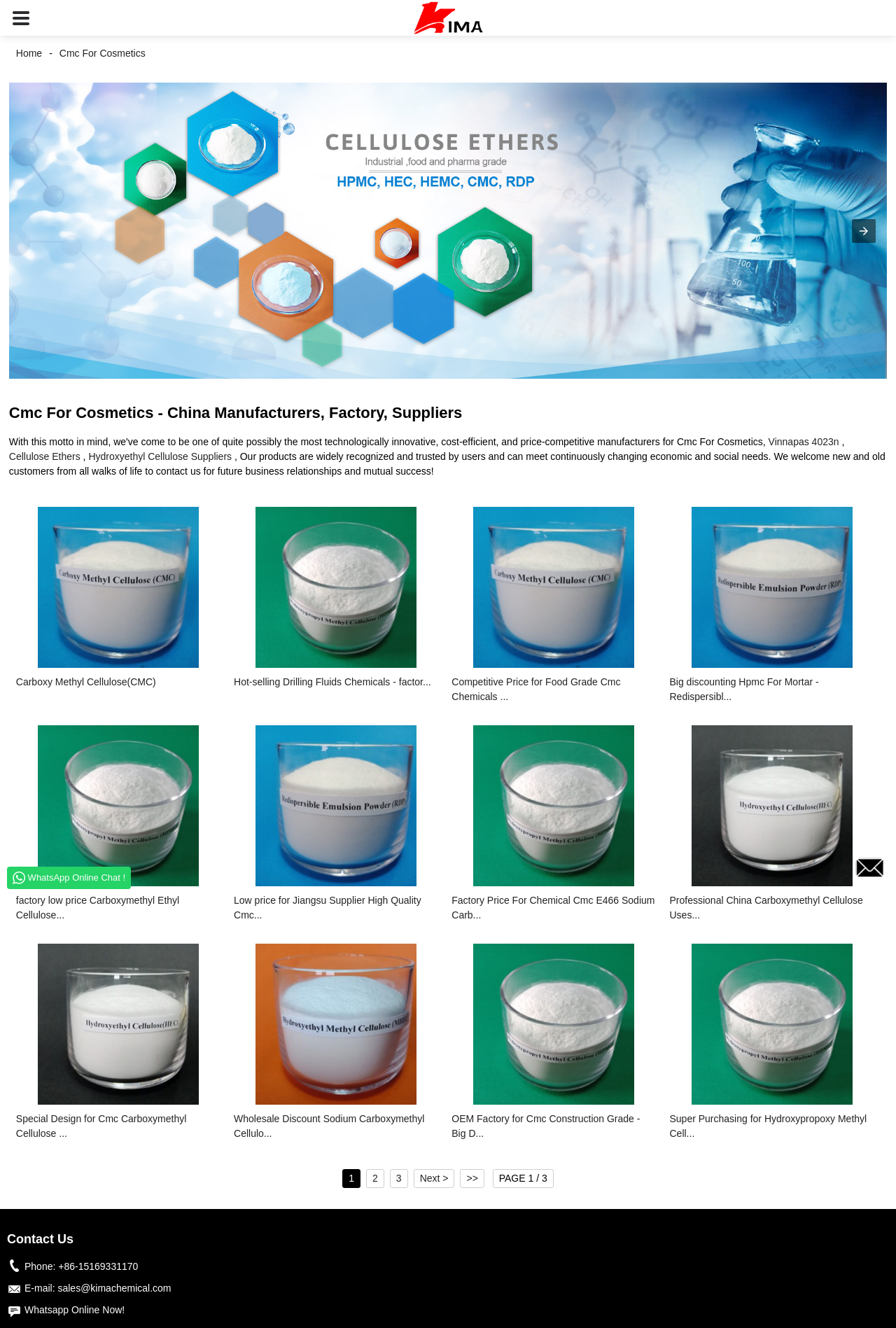Find the bounding box coordinates of the element to click in order to complete this instruction: "Click the 'Cmc For Cosmetics' link". The bounding box coordinates must be four float numbers between 0 and 1, denoted as [left, top, right, bottom].

[0.058, 0.036, 0.17, 0.044]